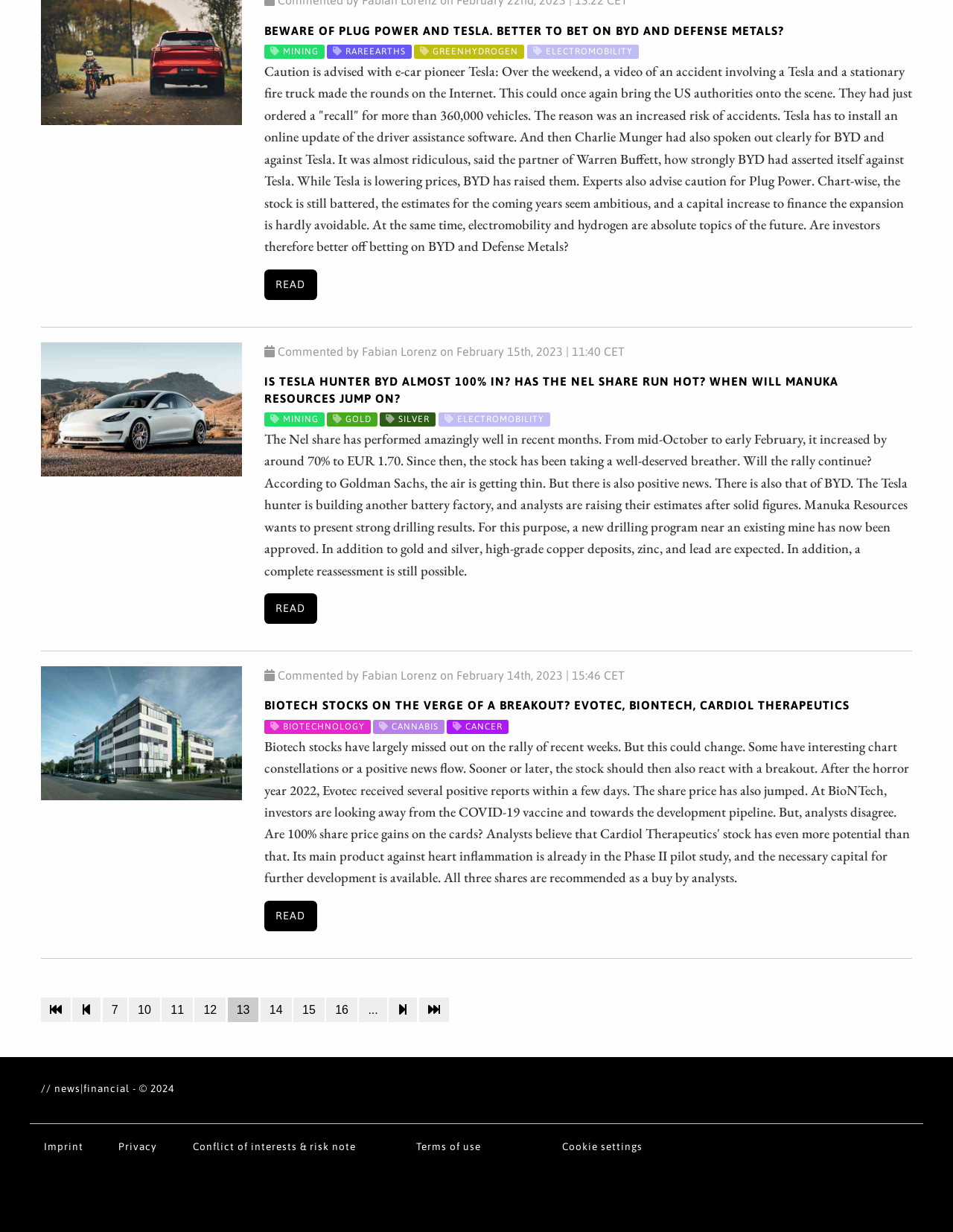Answer the question in one word or a short phrase:
How many links are there at the bottom of the webpage?

5